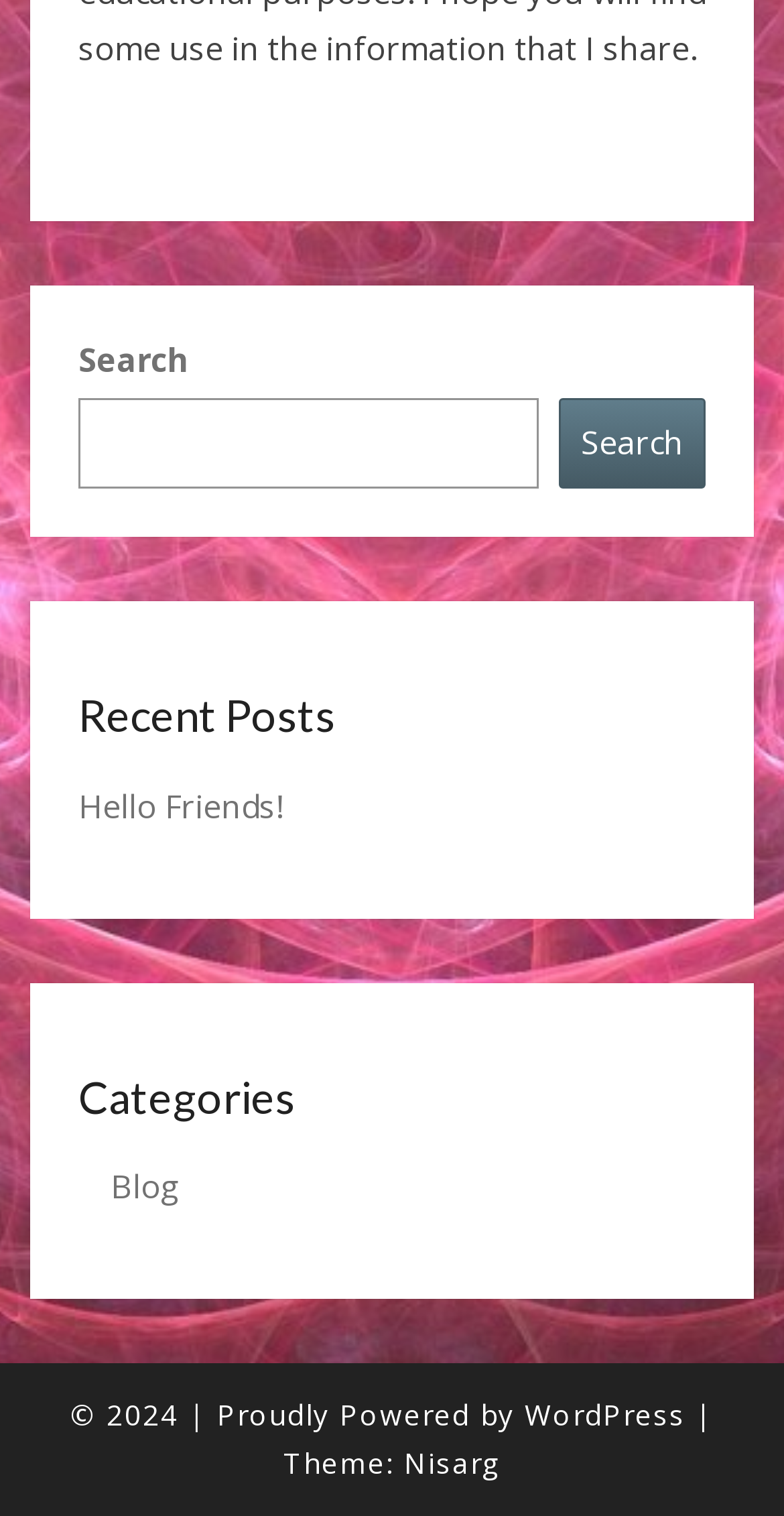Please provide the bounding box coordinates for the UI element as described: "Hello Friends!". The coordinates must be four floats between 0 and 1, represented as [left, top, right, bottom].

[0.1, 0.517, 0.359, 0.546]